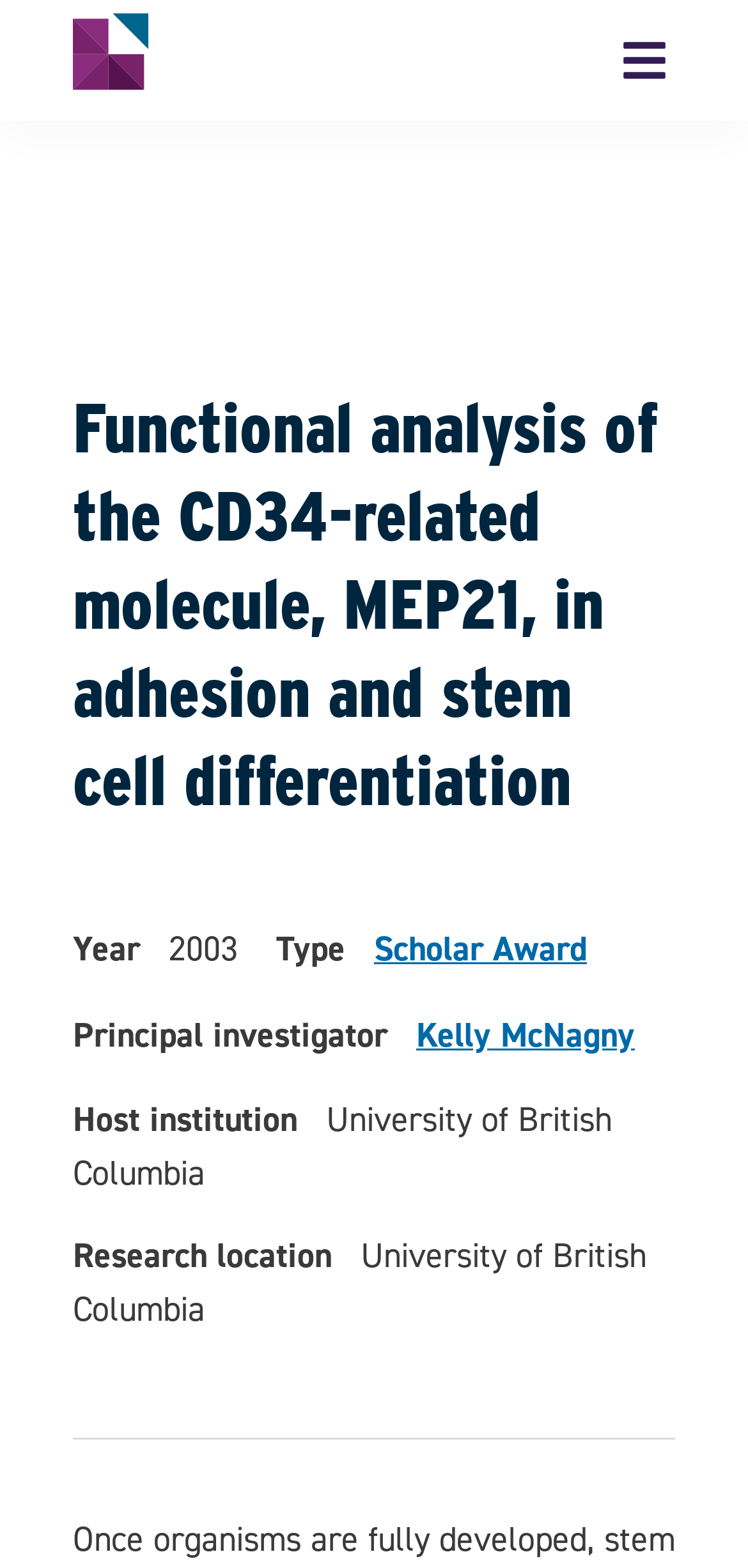Where is the research location?
Please give a detailed and thorough answer to the question, covering all relevant points.

I found the research location by looking at the text 'Research location' and its corresponding text 'University of British Columbia' which is located below the main heading.